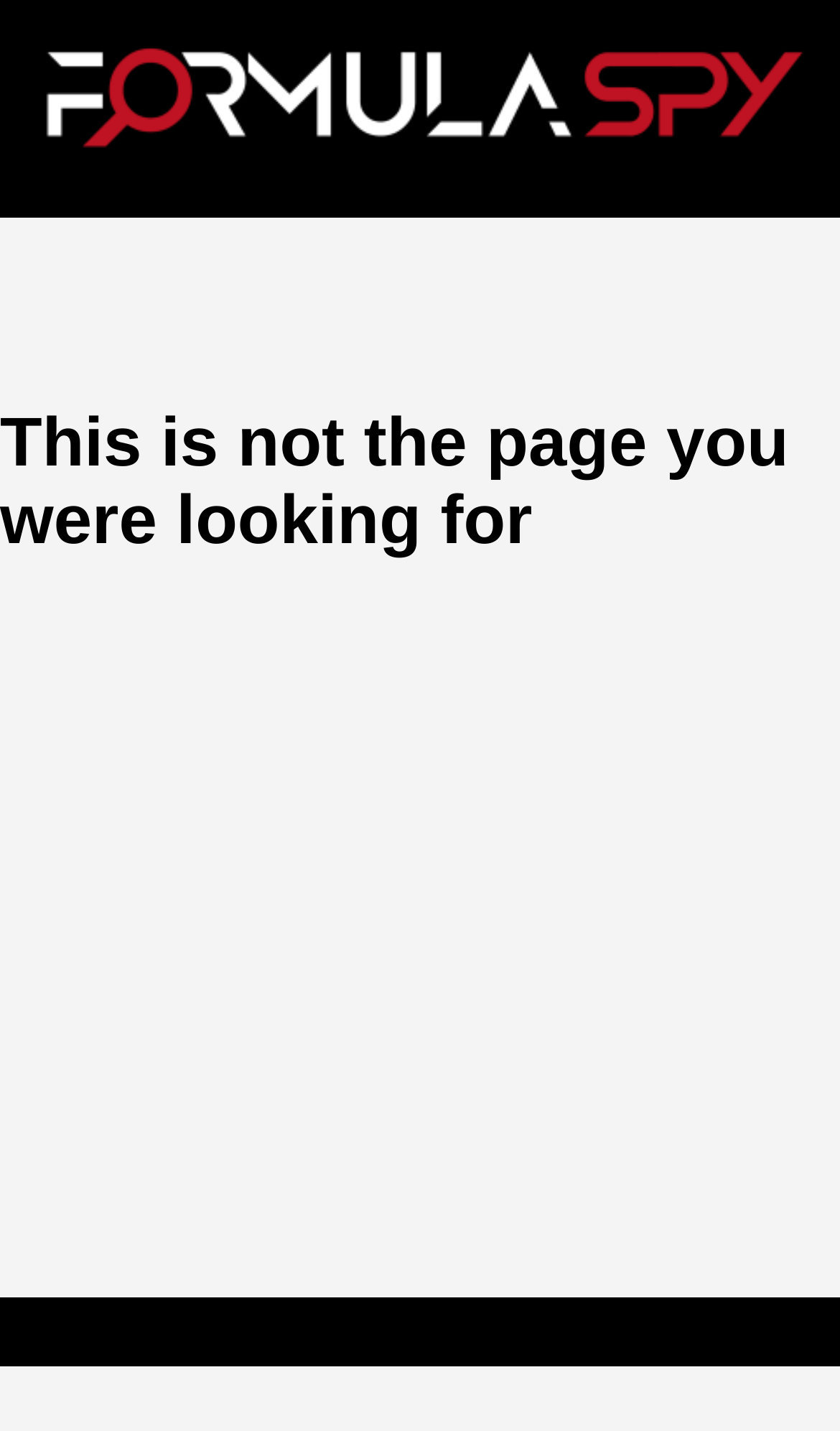Locate the bounding box of the UI element defined by this description: "alt="FormulaSpy"". The coordinates should be given as four float numbers between 0 and 1, formatted as [left, top, right, bottom].

[0.041, 0.024, 0.959, 0.128]